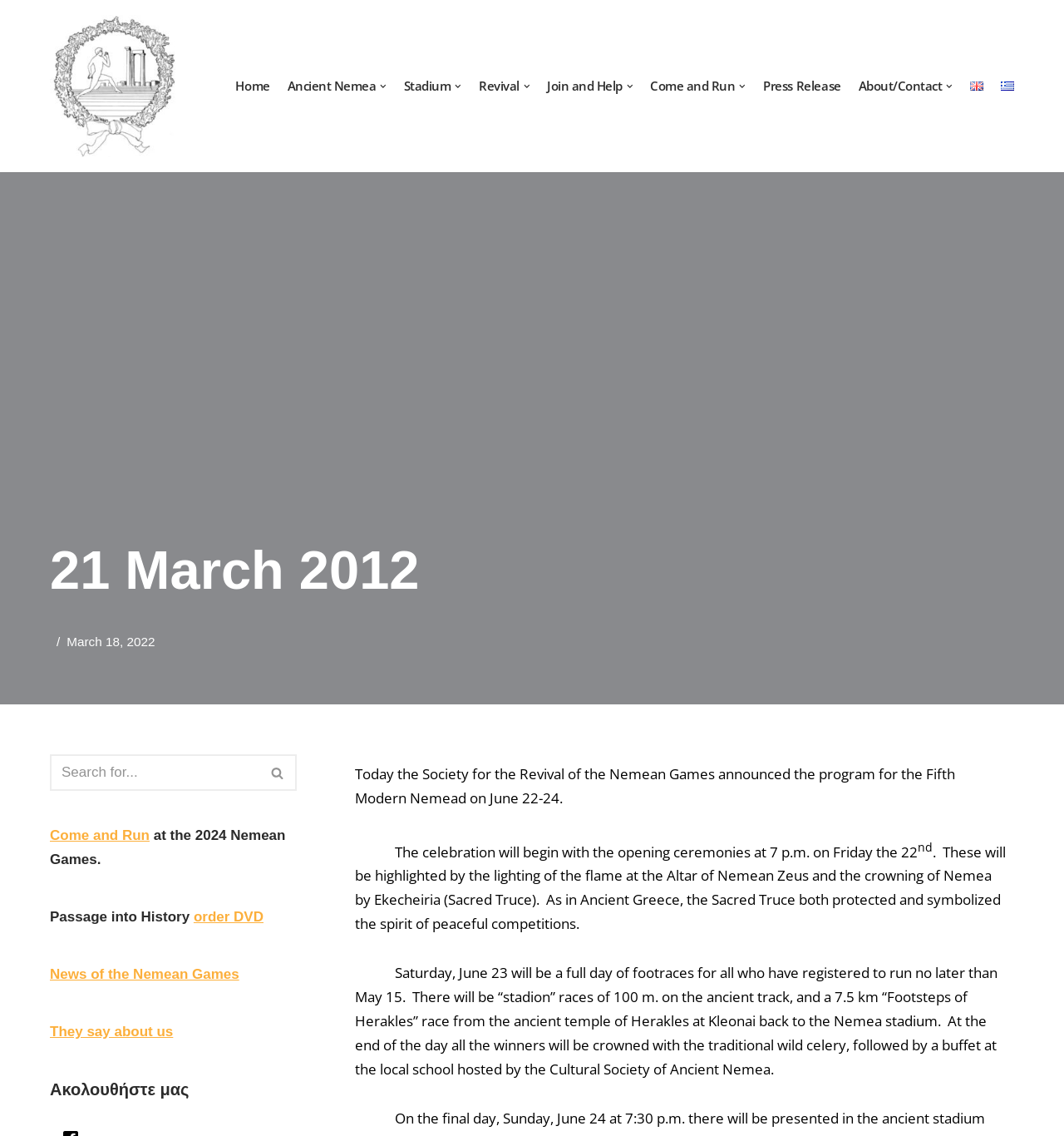Please answer the following question using a single word or phrase: 
What is the purpose of the Sacred Truce?

Protected and symbolized peaceful competitions